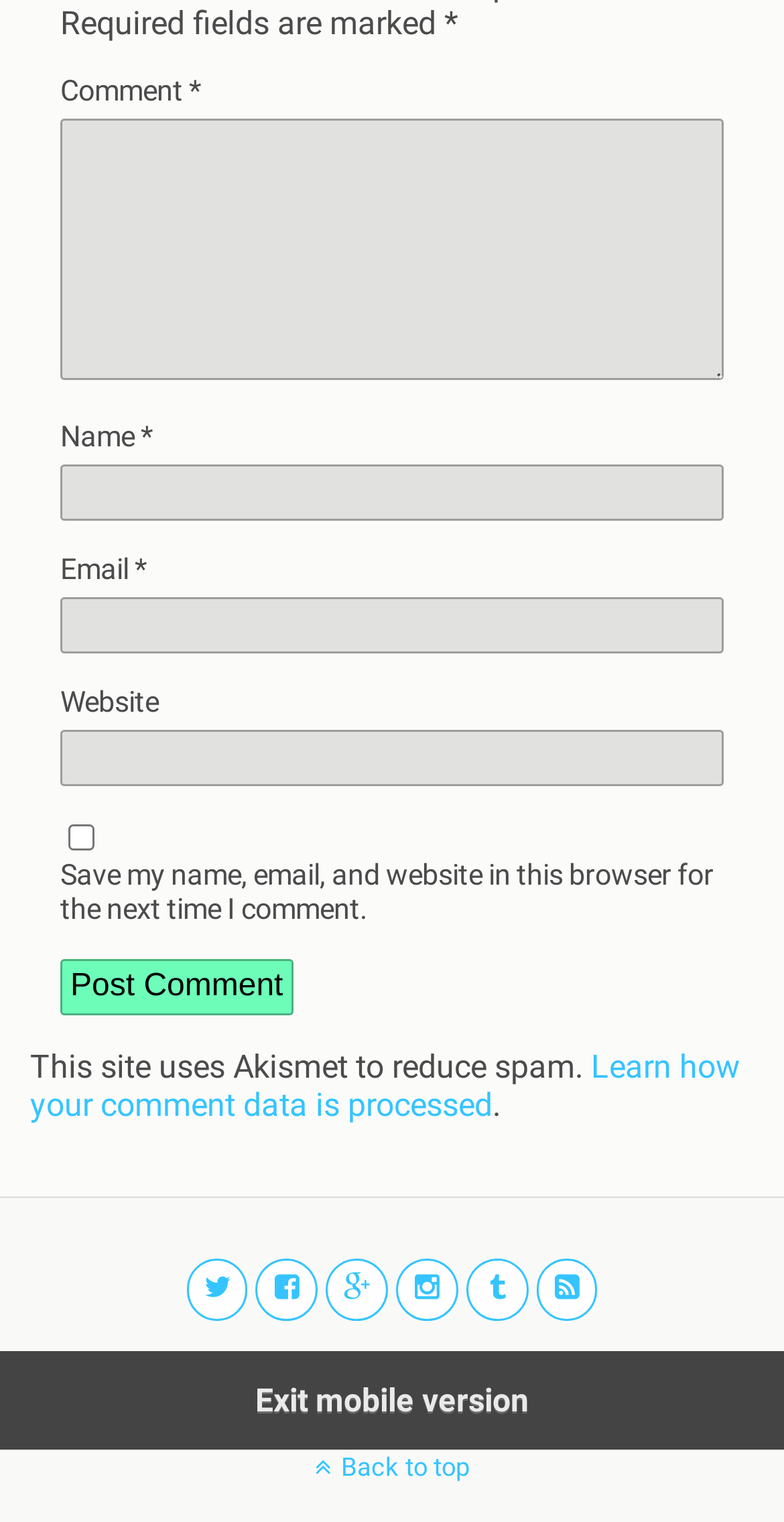Kindly determine the bounding box coordinates of the area that needs to be clicked to fulfill this instruction: "Enter a comment".

[0.077, 0.078, 0.923, 0.25]